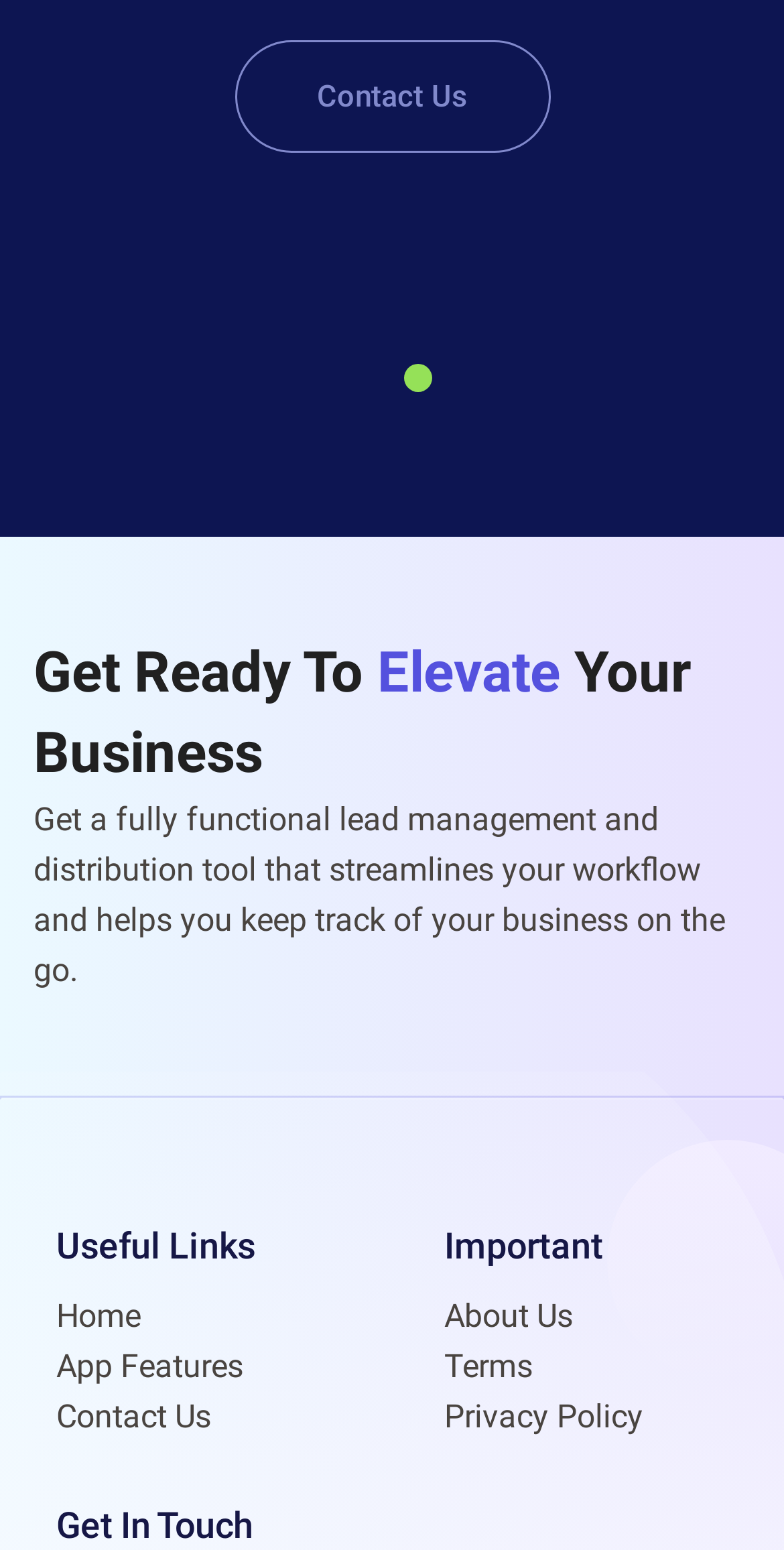What is the main purpose of this tool?
Answer the question with a detailed explanation, including all necessary information.

Based on the text 'Get a fully functional lead management and distribution tool that streamlines your workflow and helps you keep track of your business on the go.', it can be inferred that the main purpose of this tool is to manage and distribute leads.